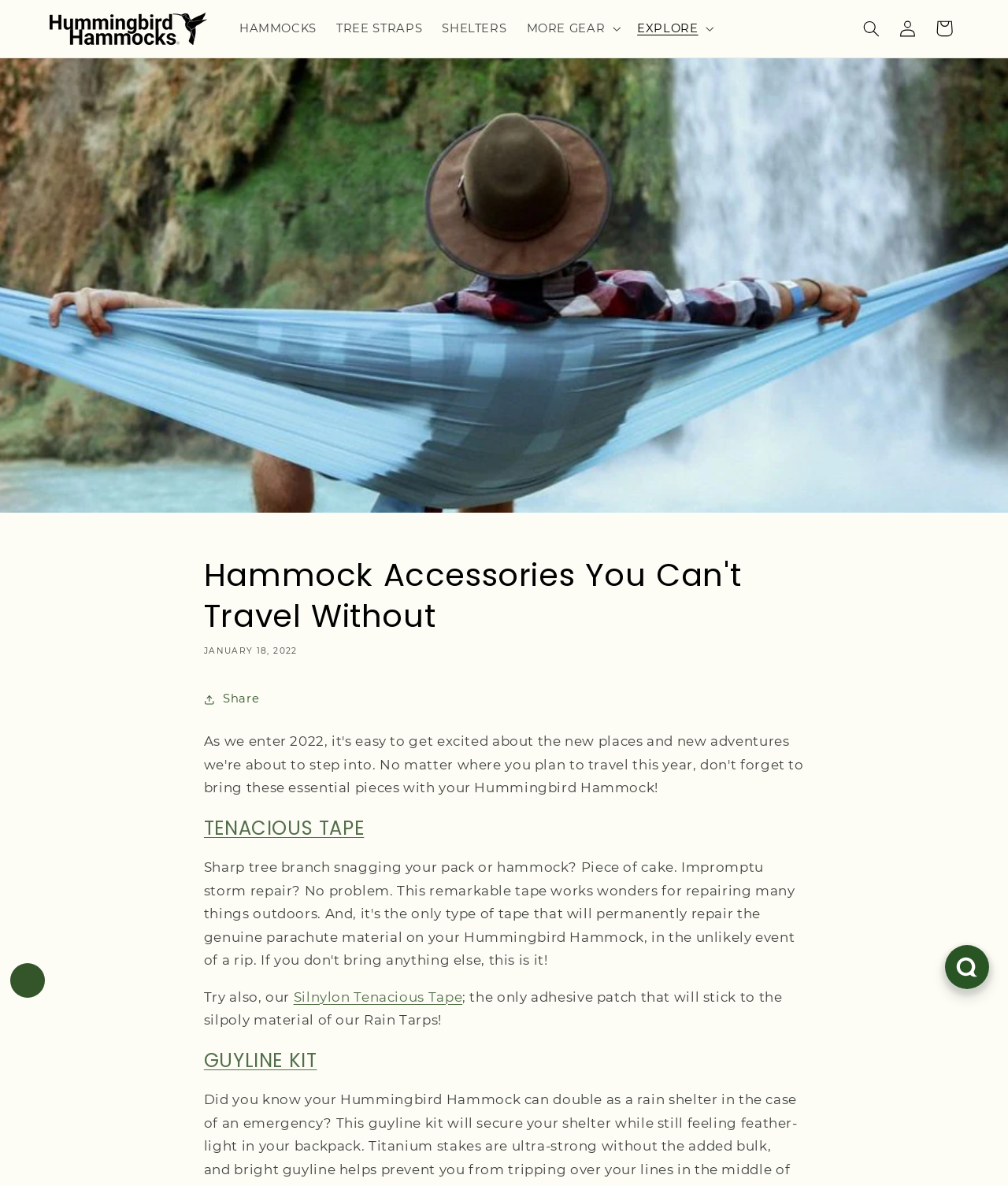What is the main category of products listed in the navigation menu?
Using the visual information, respond with a single word or phrase.

Hammocks